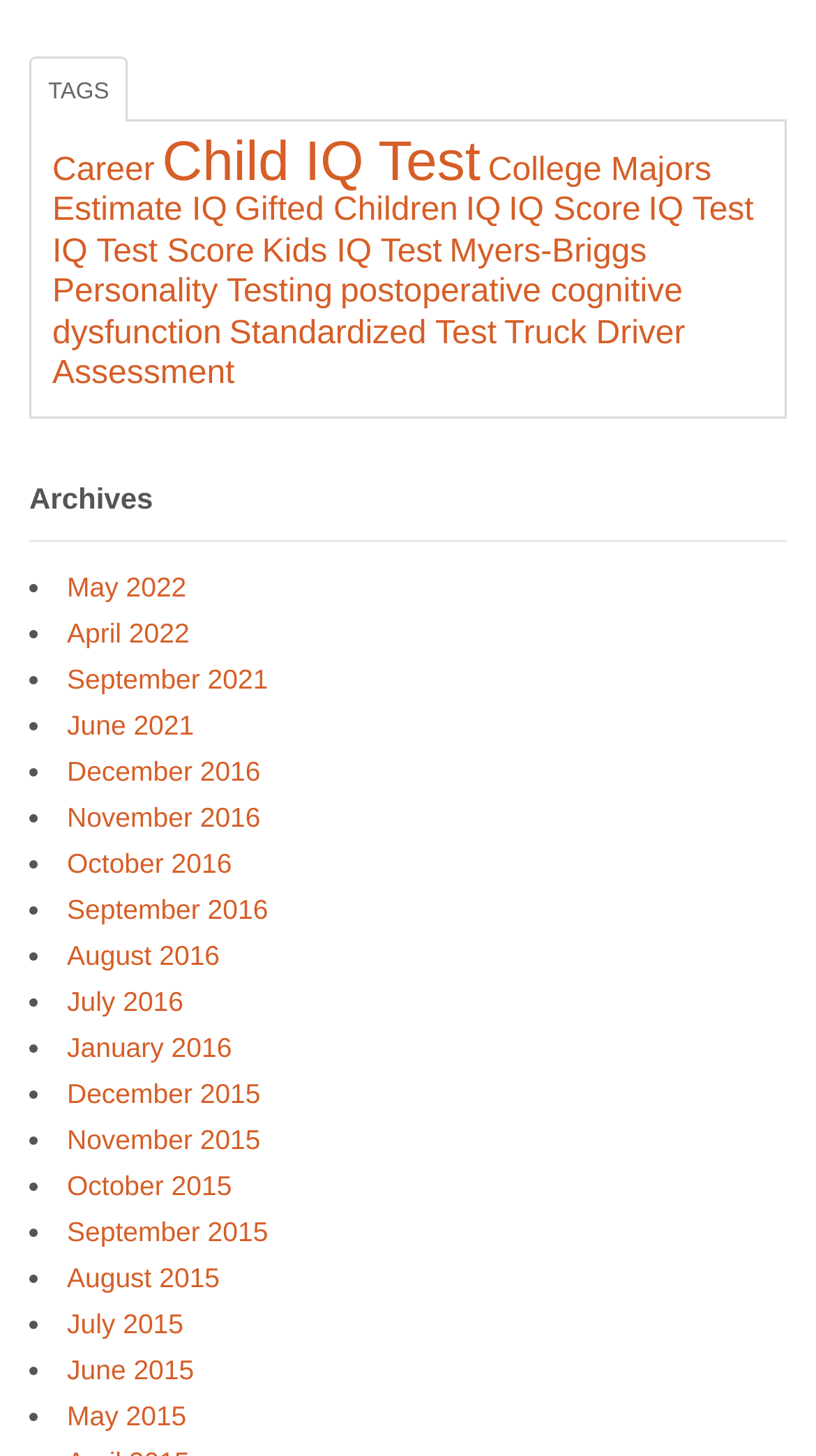Identify the bounding box coordinates of the element to click to follow this instruction: 'Explore 'Archives''. Ensure the coordinates are four float values between 0 and 1, provided as [left, top, right, bottom].

[0.036, 0.33, 0.964, 0.372]